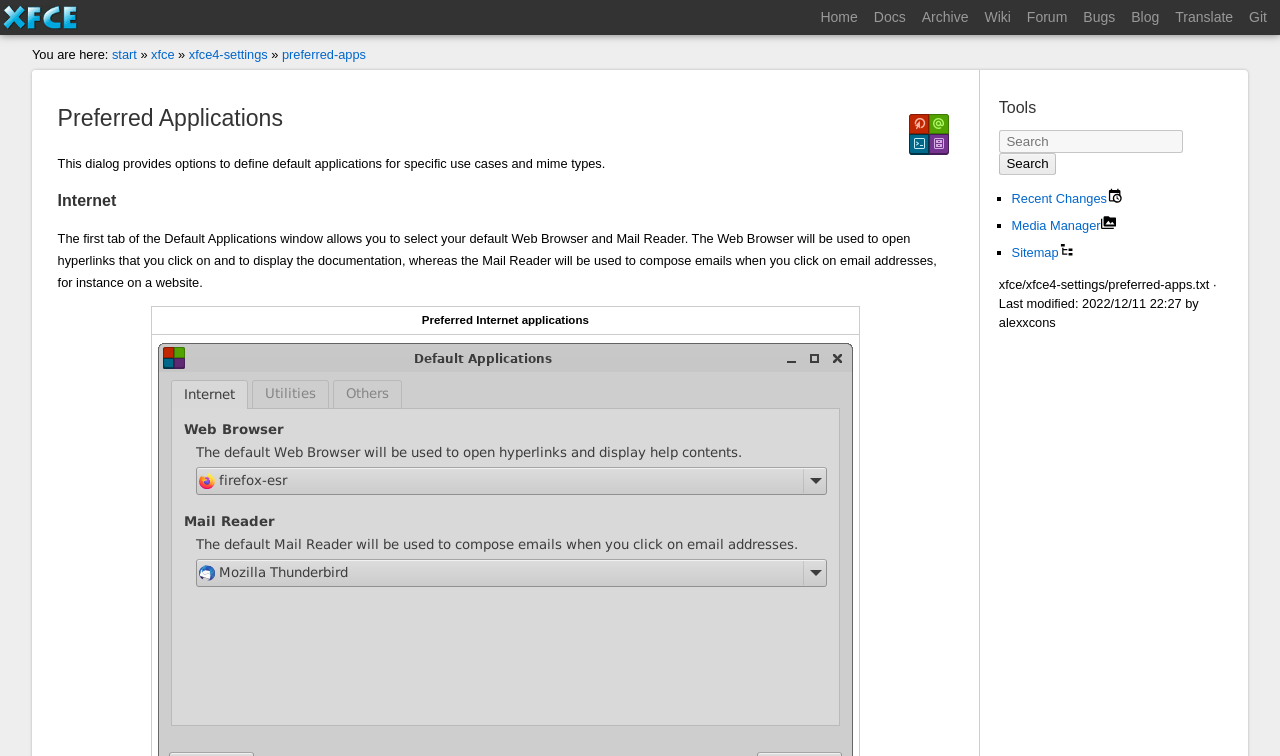Please pinpoint the bounding box coordinates for the region I should click to adhere to this instruction: "search for something".

[0.78, 0.172, 0.924, 0.202]